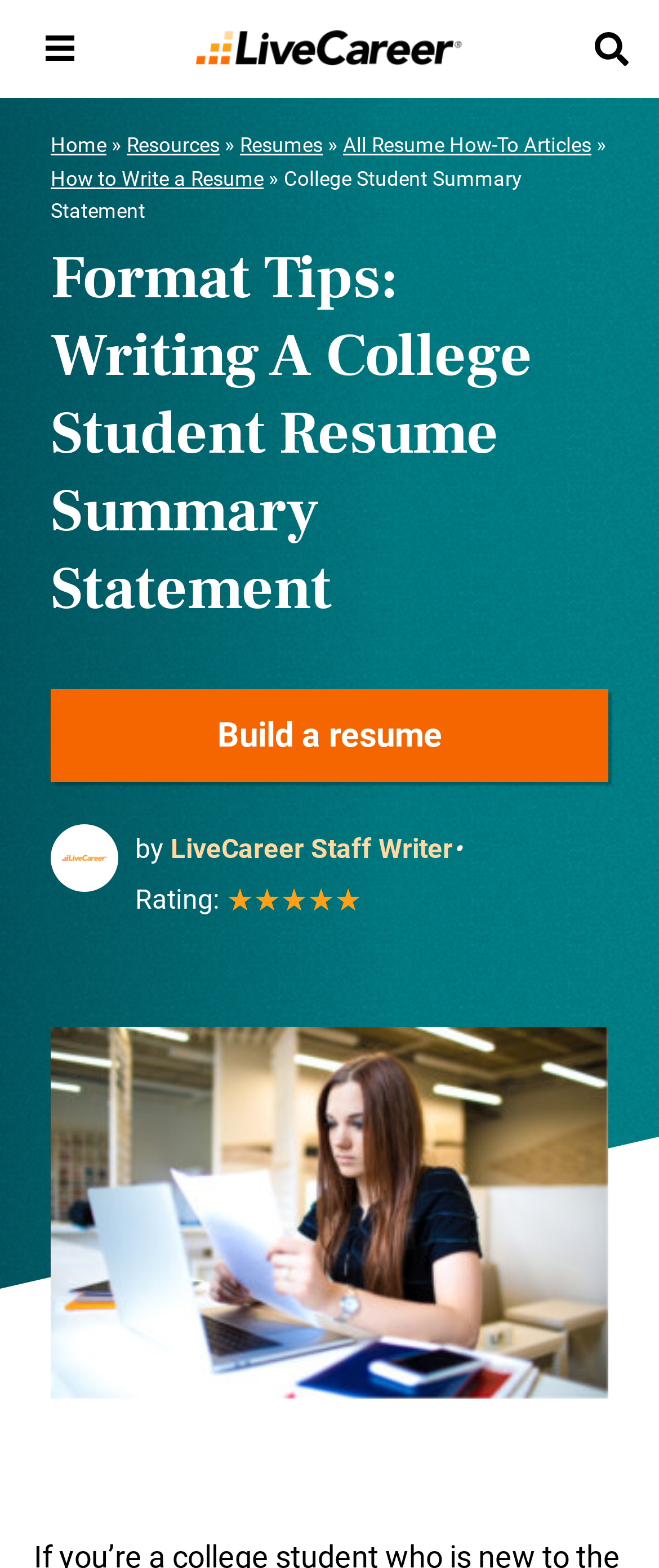Find the main header of the webpage and produce its text content.

Format Tips: Writing A College Student Resume Summary Statement